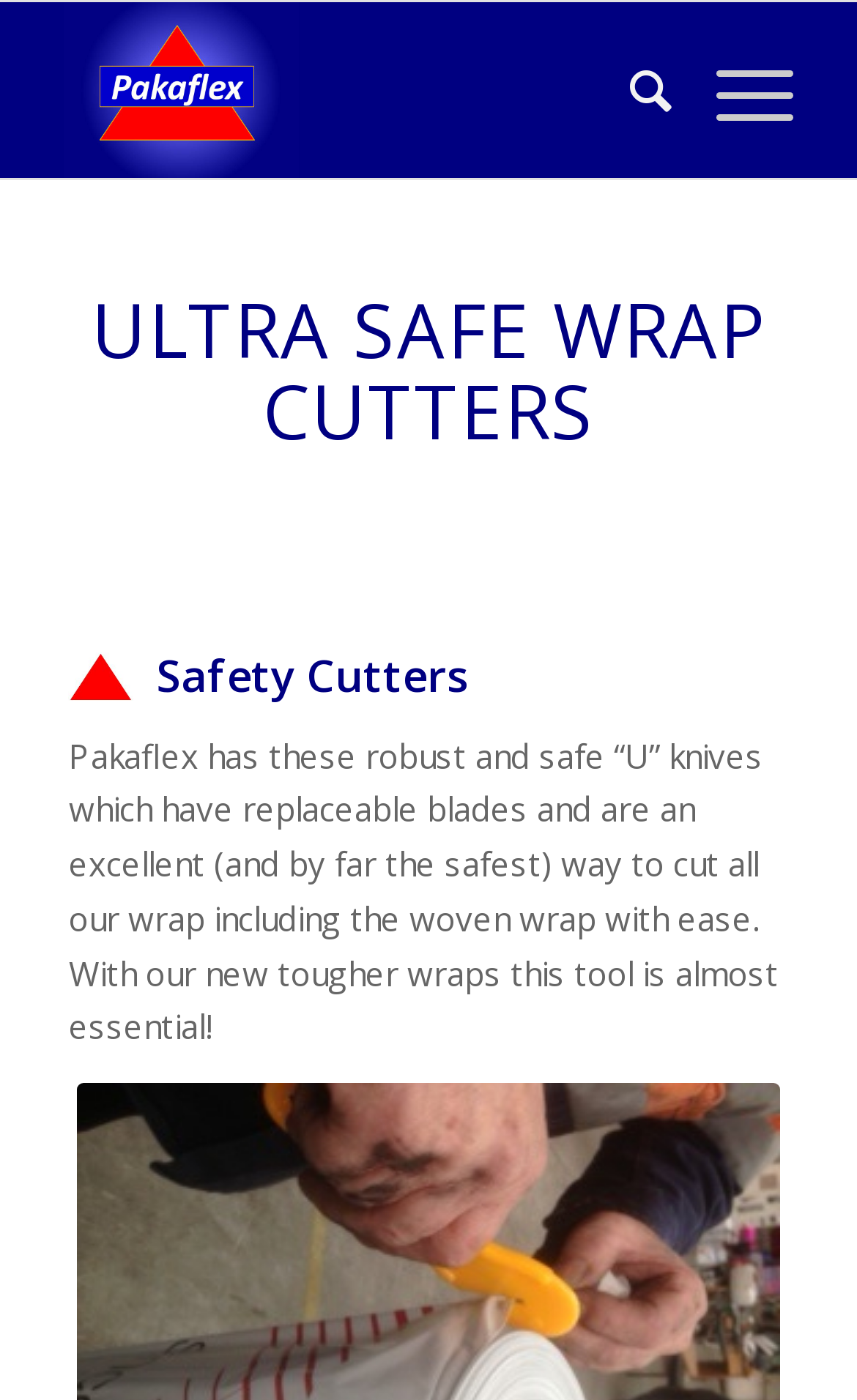Deliver a detailed narrative of the webpage's visual and textual elements.

The webpage is about Safety Cutters, specifically highlighting Pakaflex UV resistant and industrial packaging. At the top, there is a layout table with a link and an image, both with the same text "Pakaflex UV resistant and industrial packaging", positioned side by side, taking up most of the top section. To the right of this table, there is a search menu item and a link to a menu.

Below this top section, there is a main content area with a heading "ULTRA SAFE WRAP CUTTERS" in a prominent position. Underneath this heading, there is another heading "Safety Cutters" centered in the middle of the page. 

Following the "Safety Cutters" heading, there is a block of text that describes the product, explaining that Pakaflex offers robust and safe "U" knives with replaceable blades, ideal for cutting various types of wraps, including the woven wrap, with ease. This text takes up a significant portion of the page, positioned below the headings.